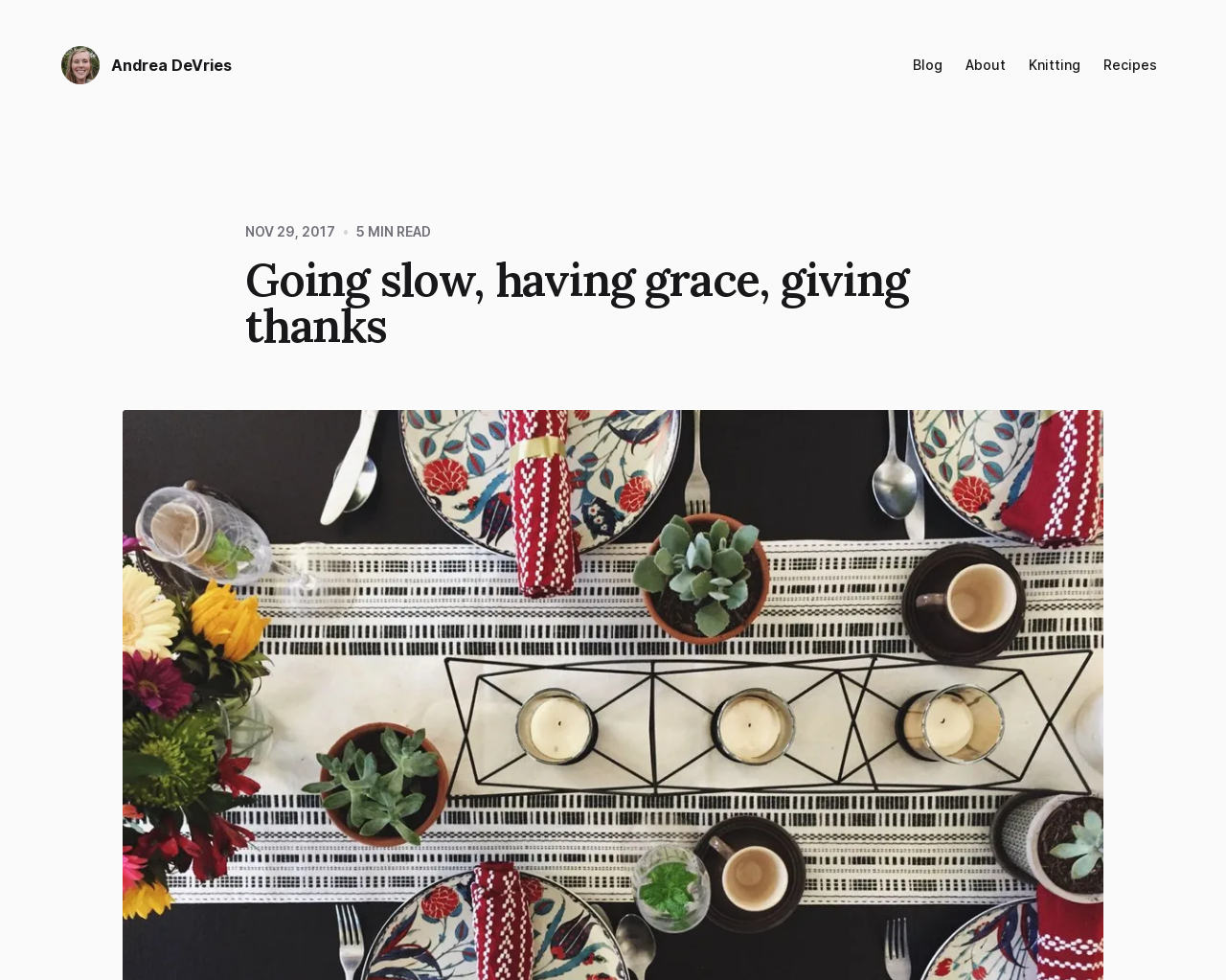How many links are in the top navigation bar?
Please describe in detail the information shown in the image to answer the question.

The top navigation bar has four links: 'Blog', 'About', 'Knitting', and 'Recipes'. These links are located at the top right of the page.